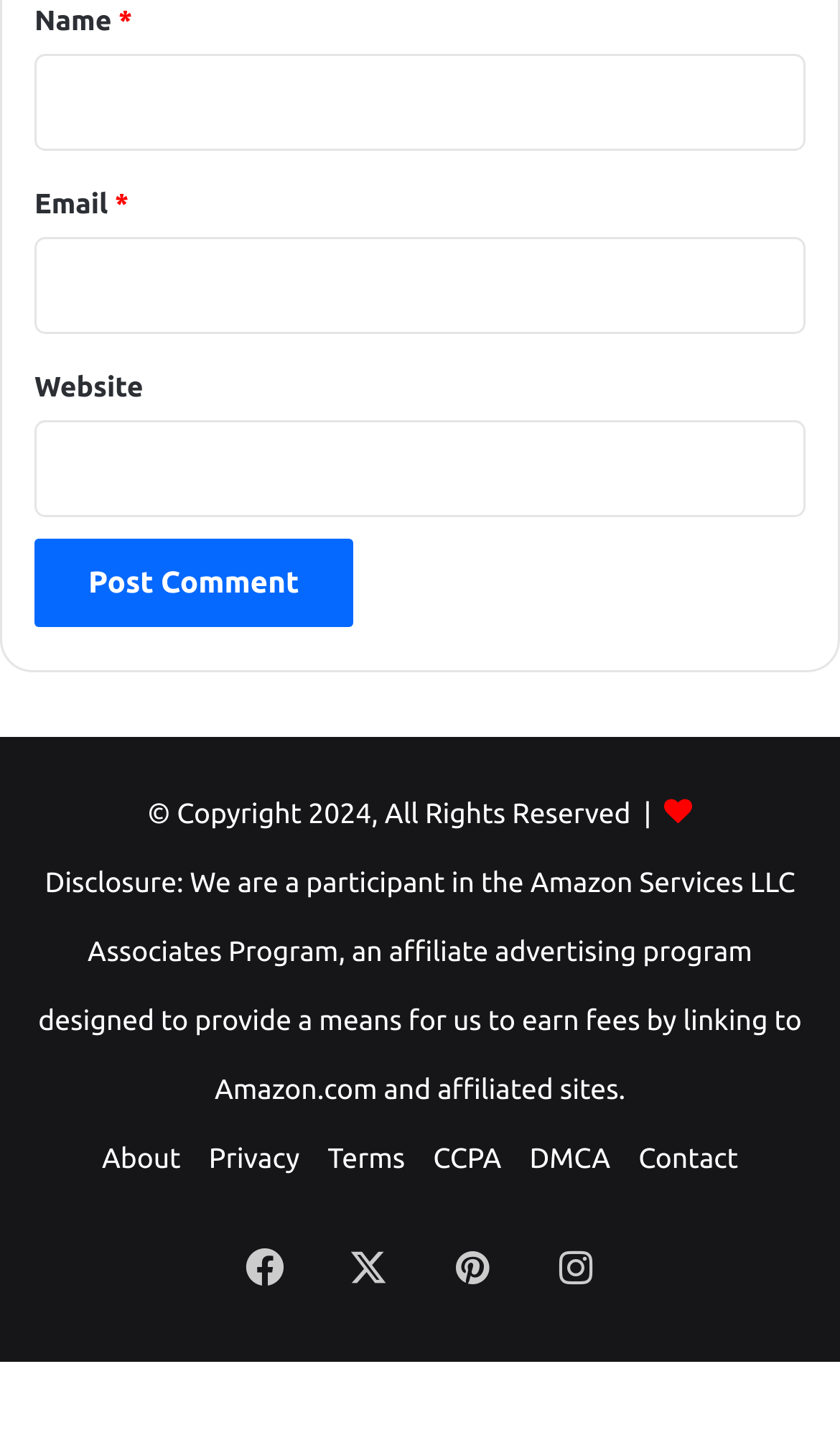Answer the question below in one word or phrase:
What is the purpose of the button?

Post Comment